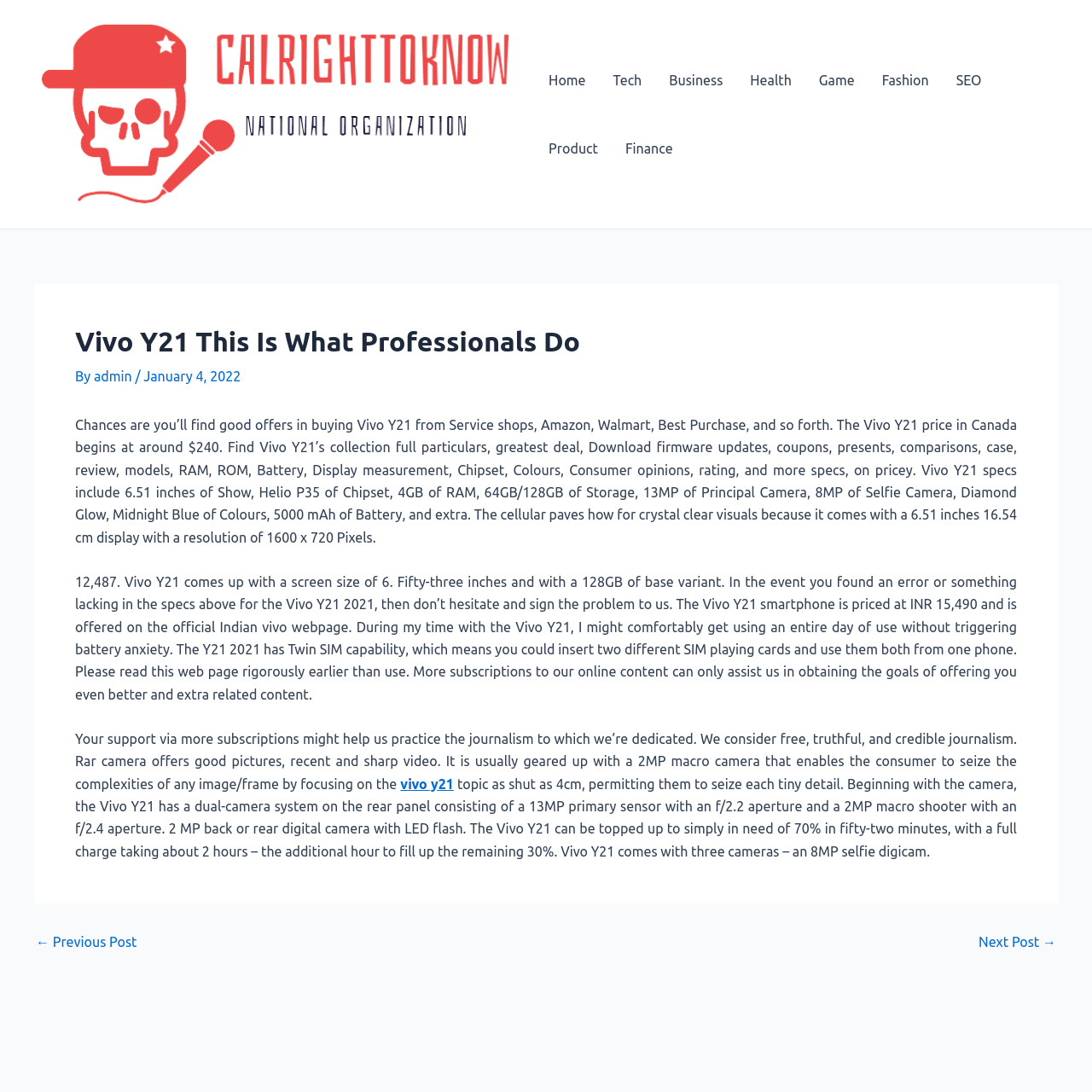Given the content of the image, can you provide a detailed answer to the question?
What is the brand of the smartphone being described?

Based on the webpage content, specifically the header and the article text, it is clear that the webpage is describing a Vivo smartphone, specifically the Vivo Y21 model.